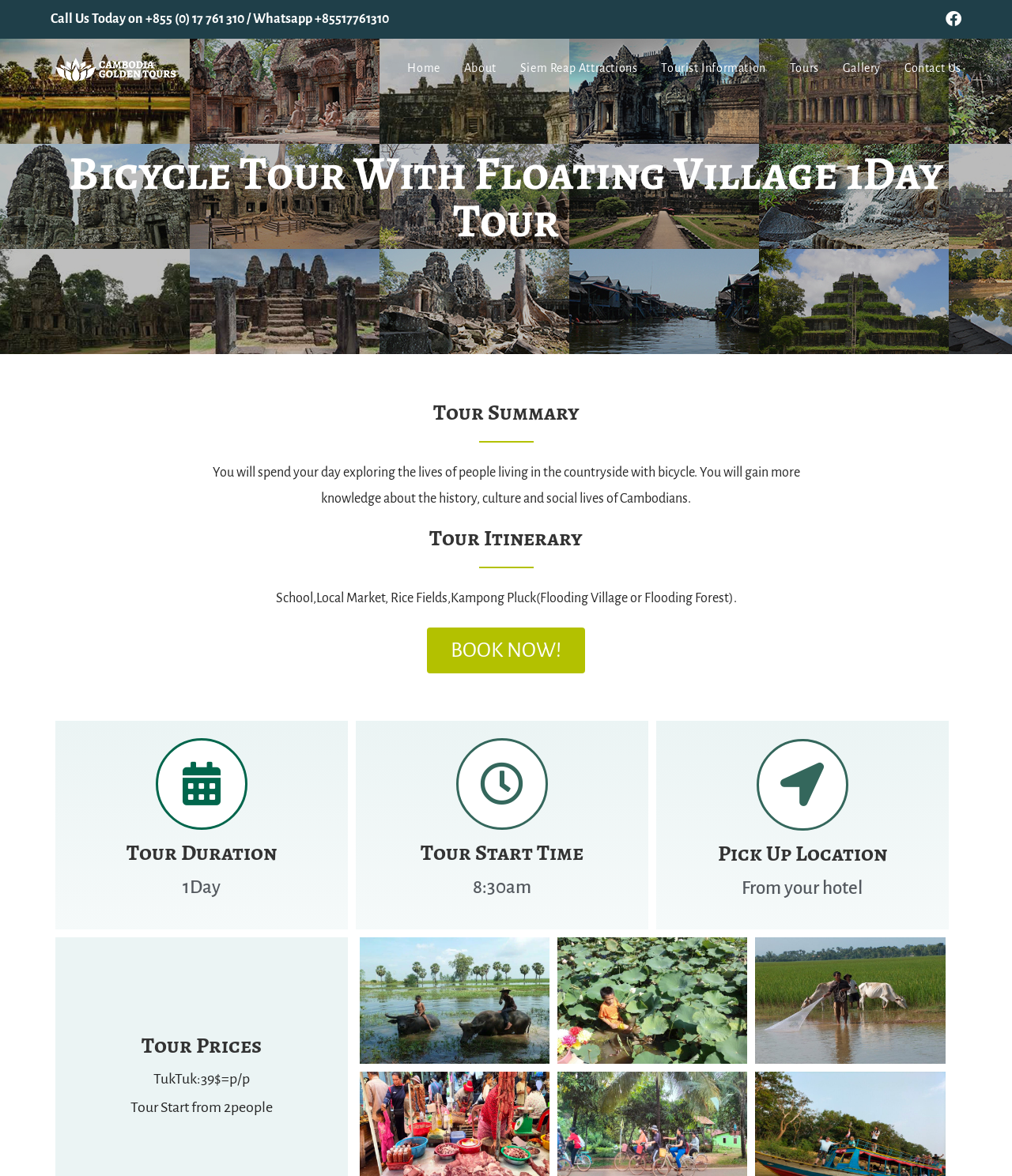How many images are displayed on the webpage?
Please interpret the details in the image and answer the question thoroughly.

I found the answer by counting the number of image elements on the webpage. There are three image elements, each with a different link and image description.